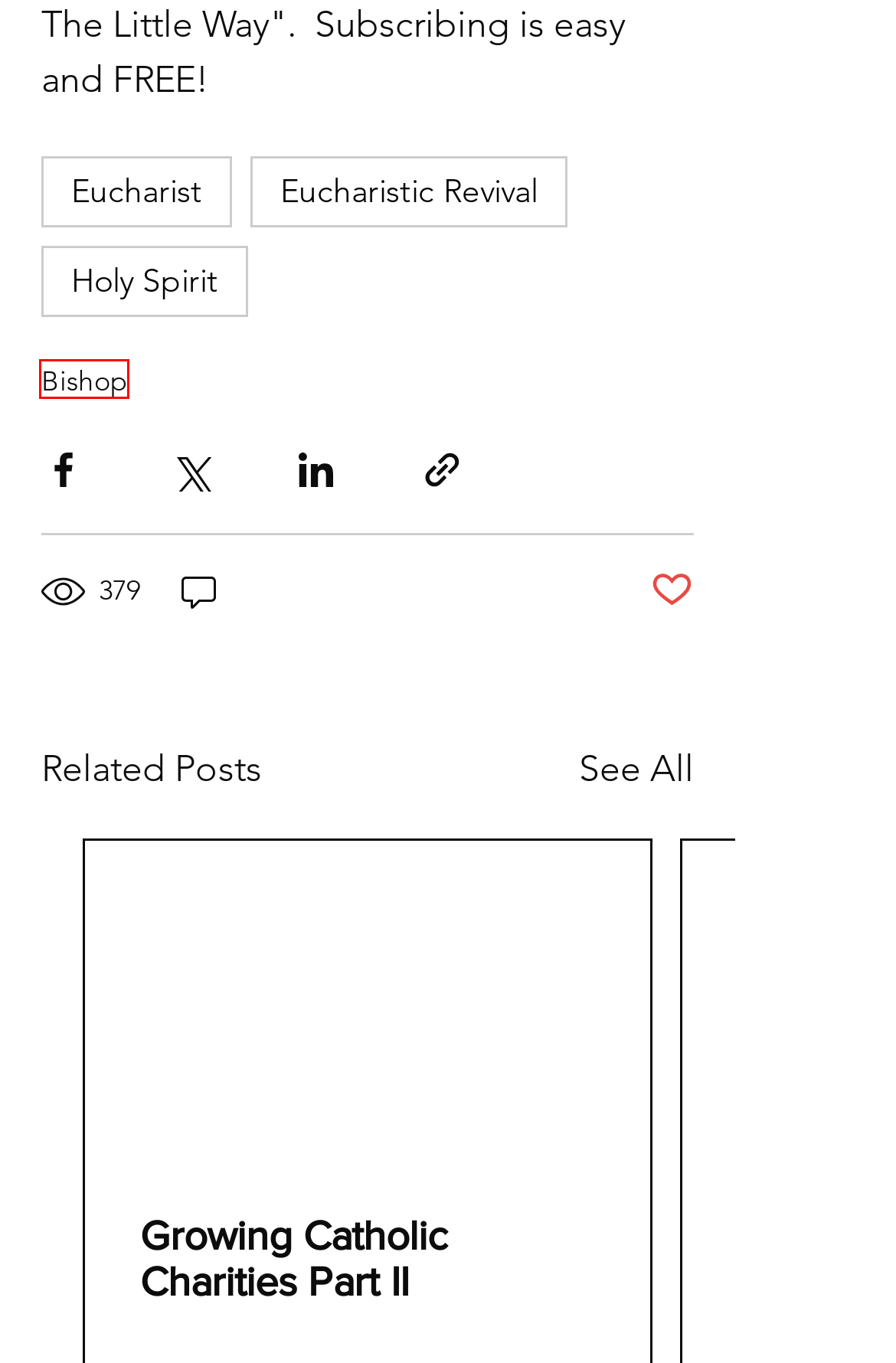Given a webpage screenshot with a red bounding box around a UI element, choose the webpage description that best matches the new webpage after clicking the element within the bounding box. Here are the candidates:
A. TLG Signup
B. Eucharist | Diocese of Pueblo
C. Home | Diocese of Pueblo
D. Corpus Christi
E. Holy Spirit | Diocese of Pueblo
F. Growing Catholic Charities Part II
G. Bishop
H. Greetings in the Lord!

G